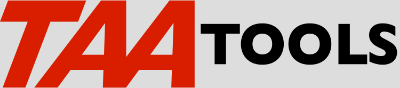Identify and describe all the elements present in the image.

The image features the logo of "TAA Tools," prominently displayed with a bold and striking design. The logo showcases "TAA" in a vibrant red color, standing out against a lighter gray background, while "TOOLS" is presented in a solid black font, conveying a strong and professional appearance. This visual representation emphasizes the brand's focus on productivity tools, highlighting its identity in the software industry, specifically related to commands and utilities for enhancing programming tasks. The logo effectively communicates a sense of reliability and innovation, making it easily recognizable to existing and potential users in the field.